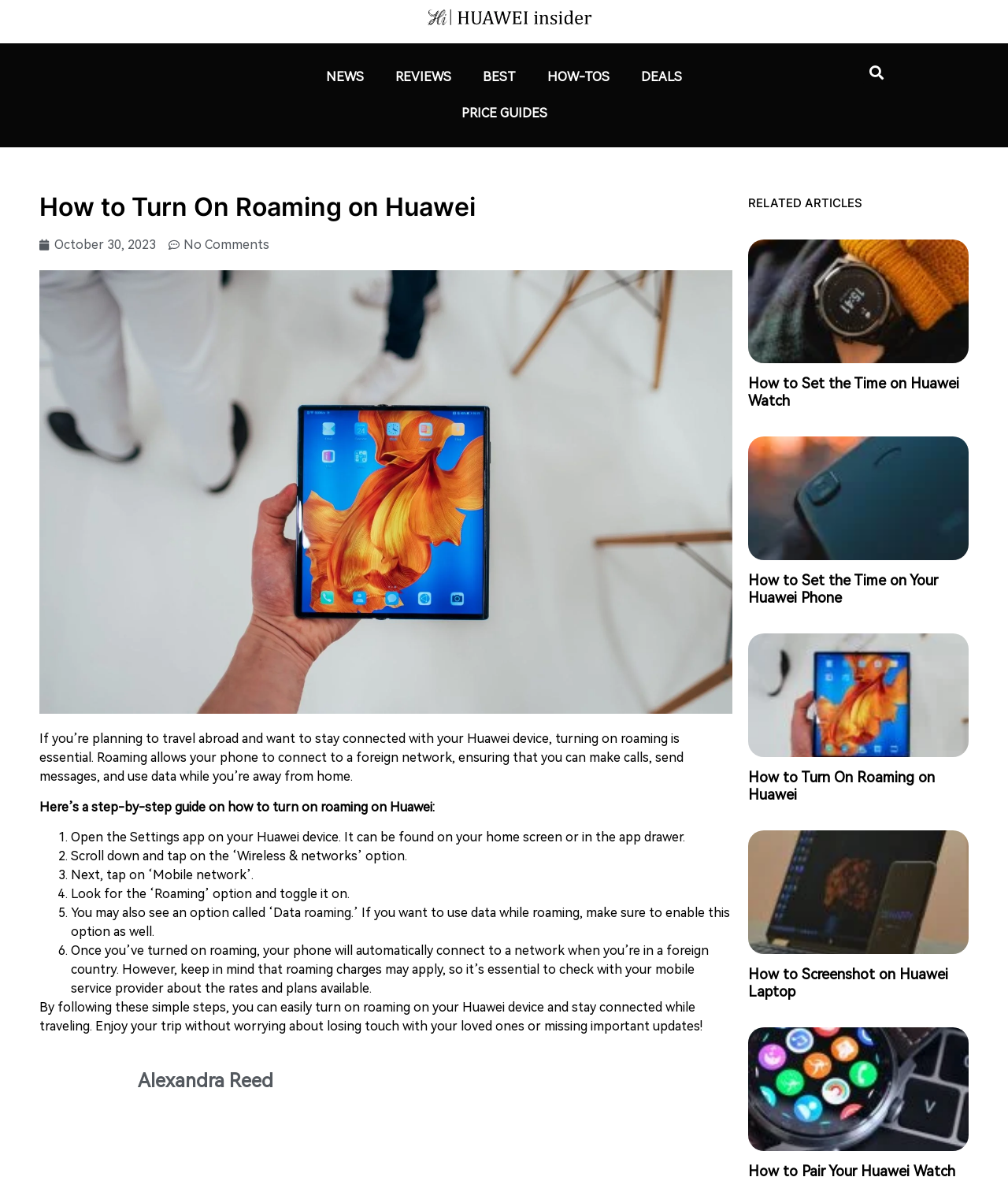Please identify the bounding box coordinates for the region that you need to click to follow this instruction: "Purchase from TARGET".

None